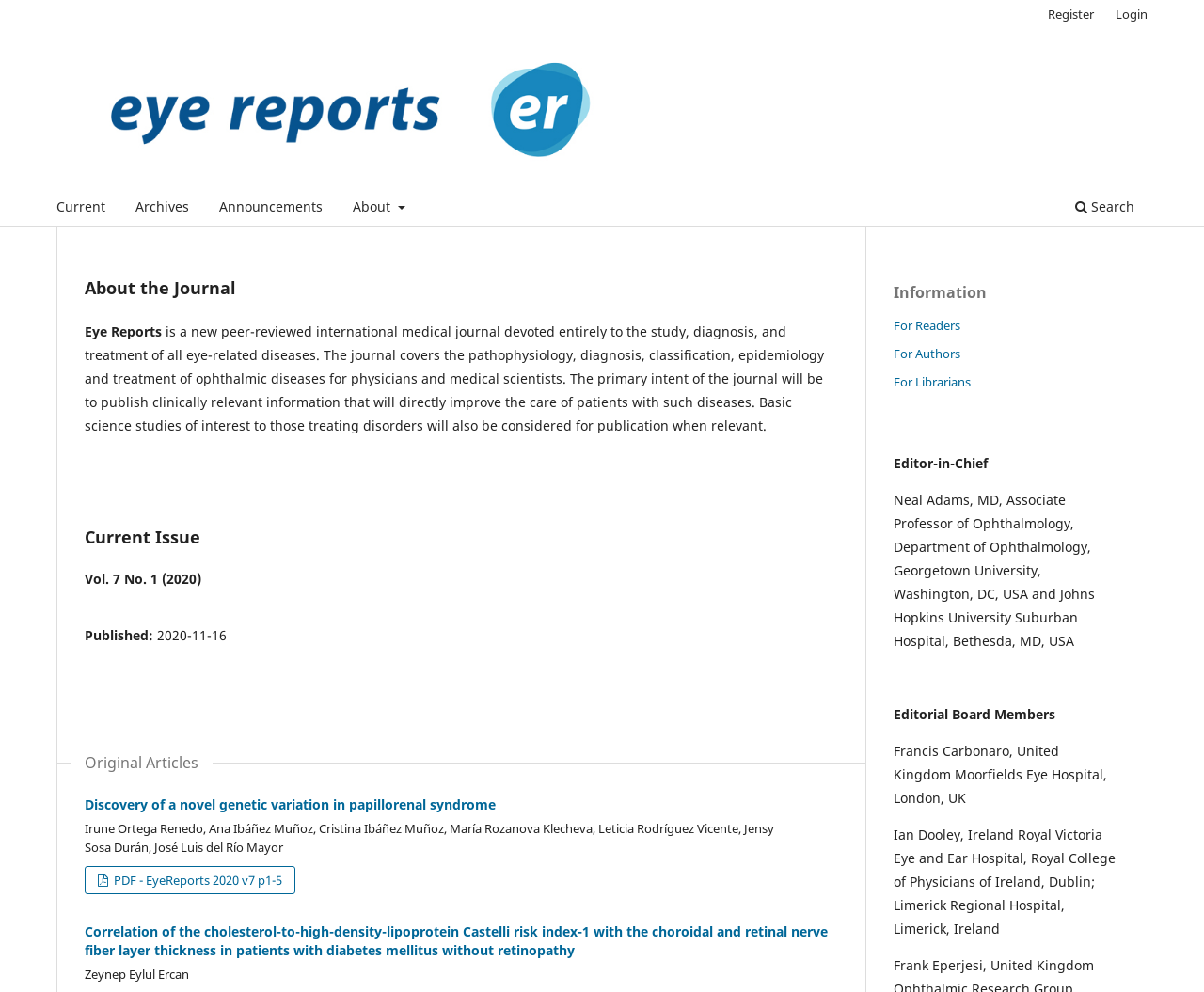Please provide the bounding box coordinates in the format (top-left x, top-left y, bottom-right x, bottom-right y). Remember, all values are floating point numbers between 0 and 1. What is the bounding box coordinate of the region described as: For Authors

[0.742, 0.348, 0.798, 0.365]